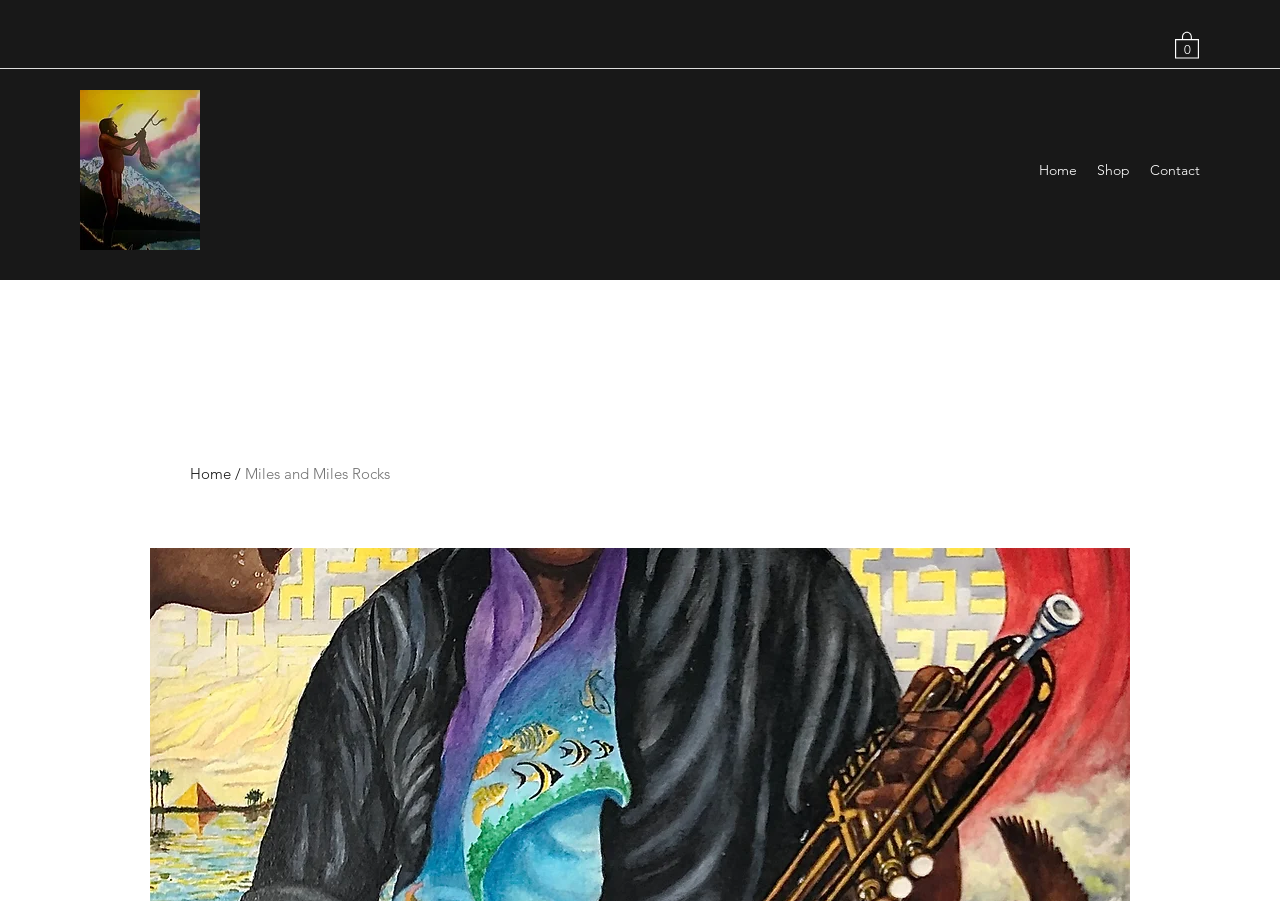Provide the bounding box coordinates of the HTML element described as: "Shop". The bounding box coordinates should be four float numbers between 0 and 1, i.e., [left, top, right, bottom].

[0.849, 0.172, 0.891, 0.205]